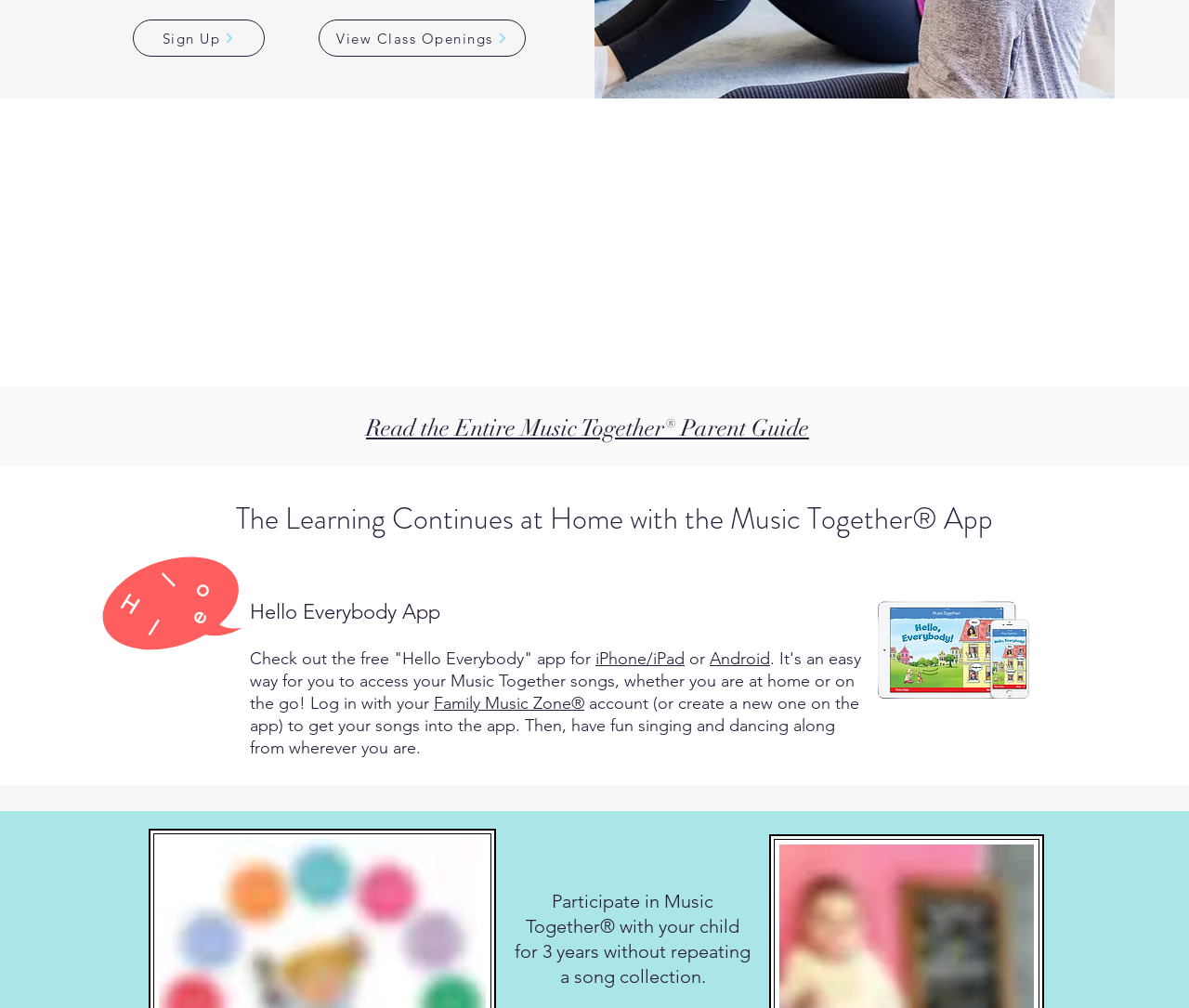What is the main theme of the webpage?
Please ensure your answer to the question is detailed and covers all necessary aspects.

The webpage contains multiple elements related to music, such as the 'Music Together' guide, the 'Hello Everybody' app, and the 'Family Music Zone' account, suggesting that the main theme of the webpage is music education or music-related activities for children.